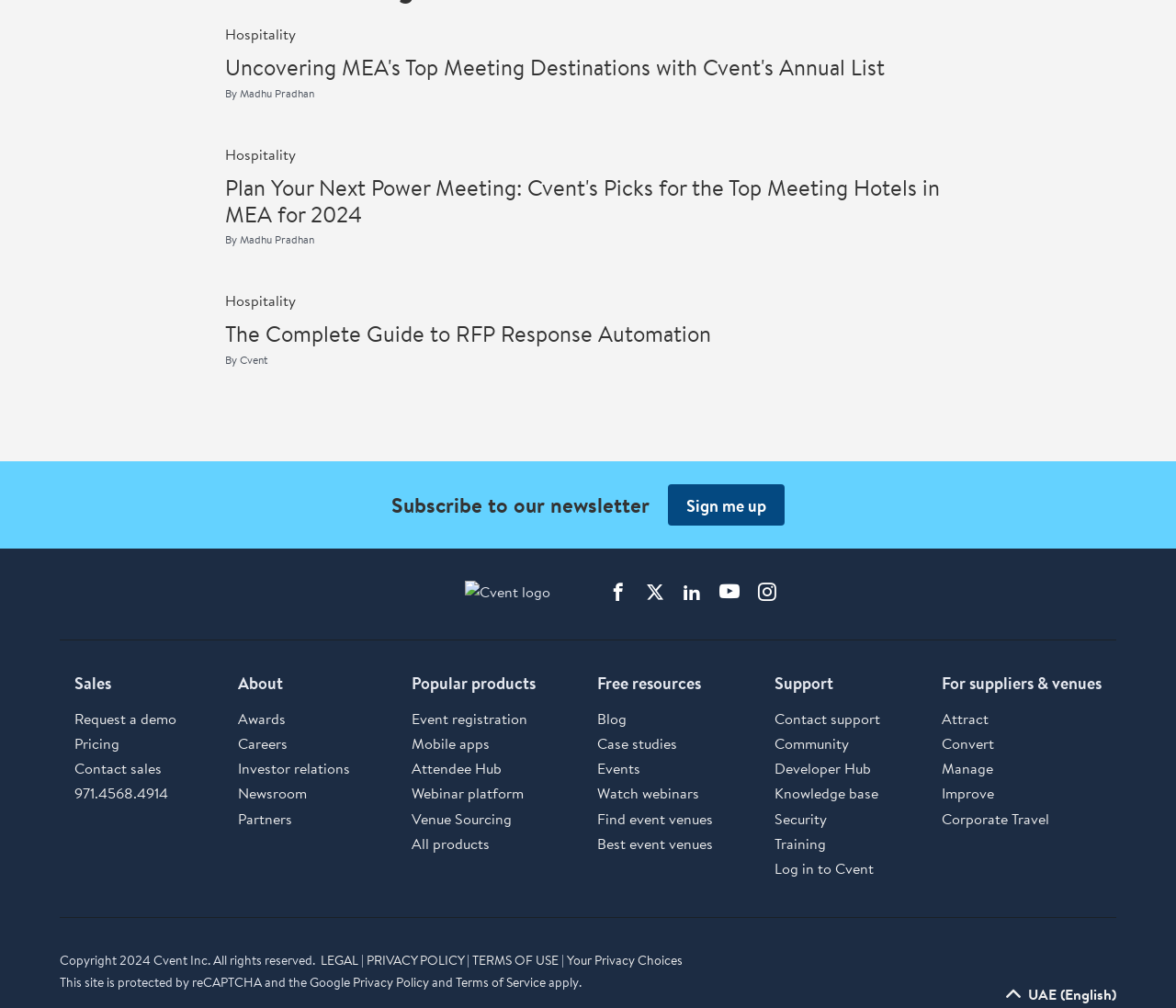What is the contact information for sales?
Using the information from the image, answer the question thoroughly.

The contact information for sales is provided in the footer section of the webpage, which includes a phone number, 971.4568.4914, and a link to 'Contact sales'.